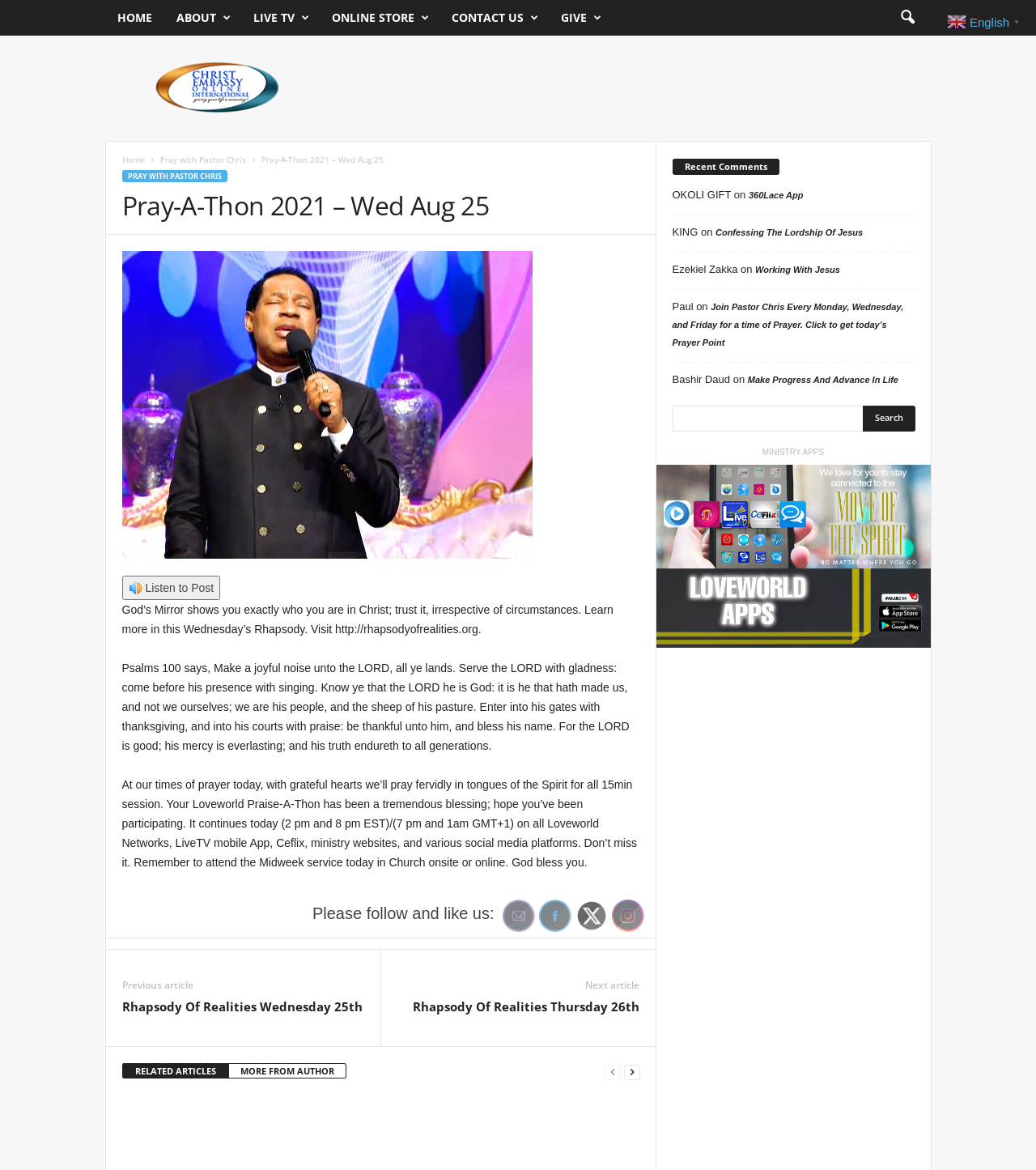Locate the bounding box coordinates of the element that should be clicked to execute the following instruction: "Listen to Post".

[0.118, 0.492, 0.213, 0.513]